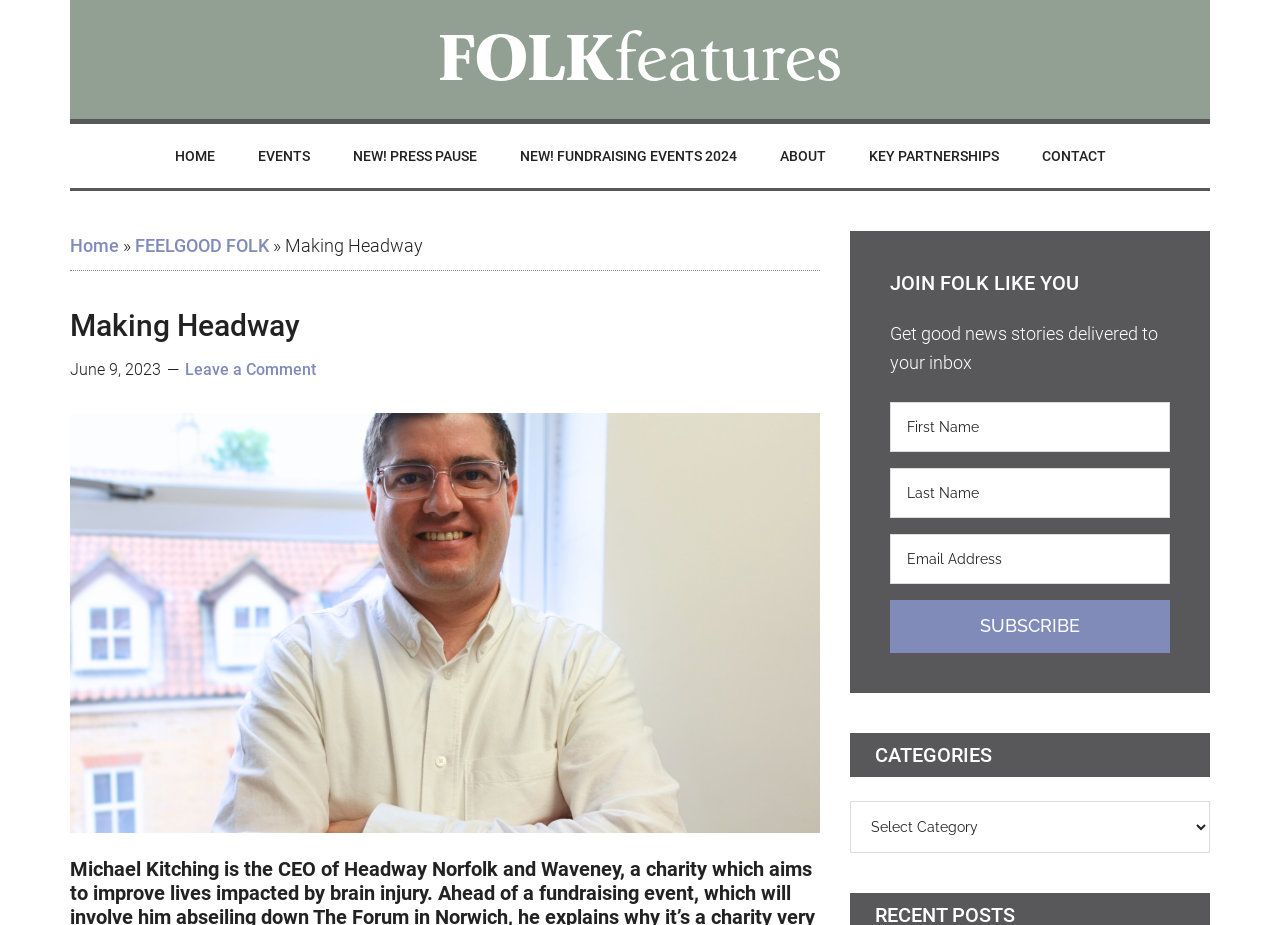Locate the bounding box coordinates of the element that needs to be clicked to carry out the instruction: "Subscribe to the newsletter". The coordinates should be given as four float numbers ranging from 0 to 1, i.e., [left, top, right, bottom].

[0.695, 0.648, 0.914, 0.705]